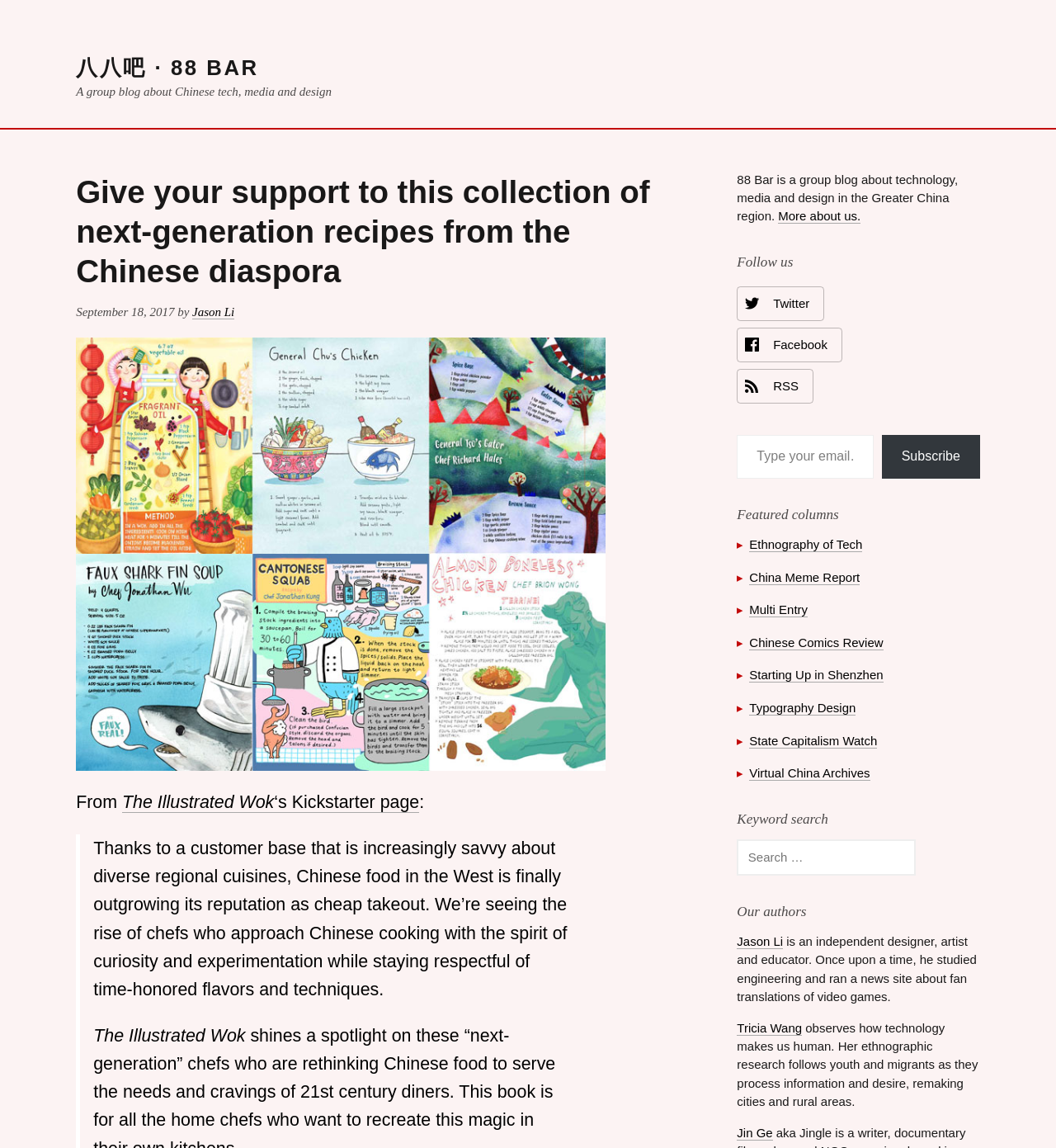What type of content is featured in the 'Featured columns' section?
Using the visual information, reply with a single word or short phrase.

Links to articles